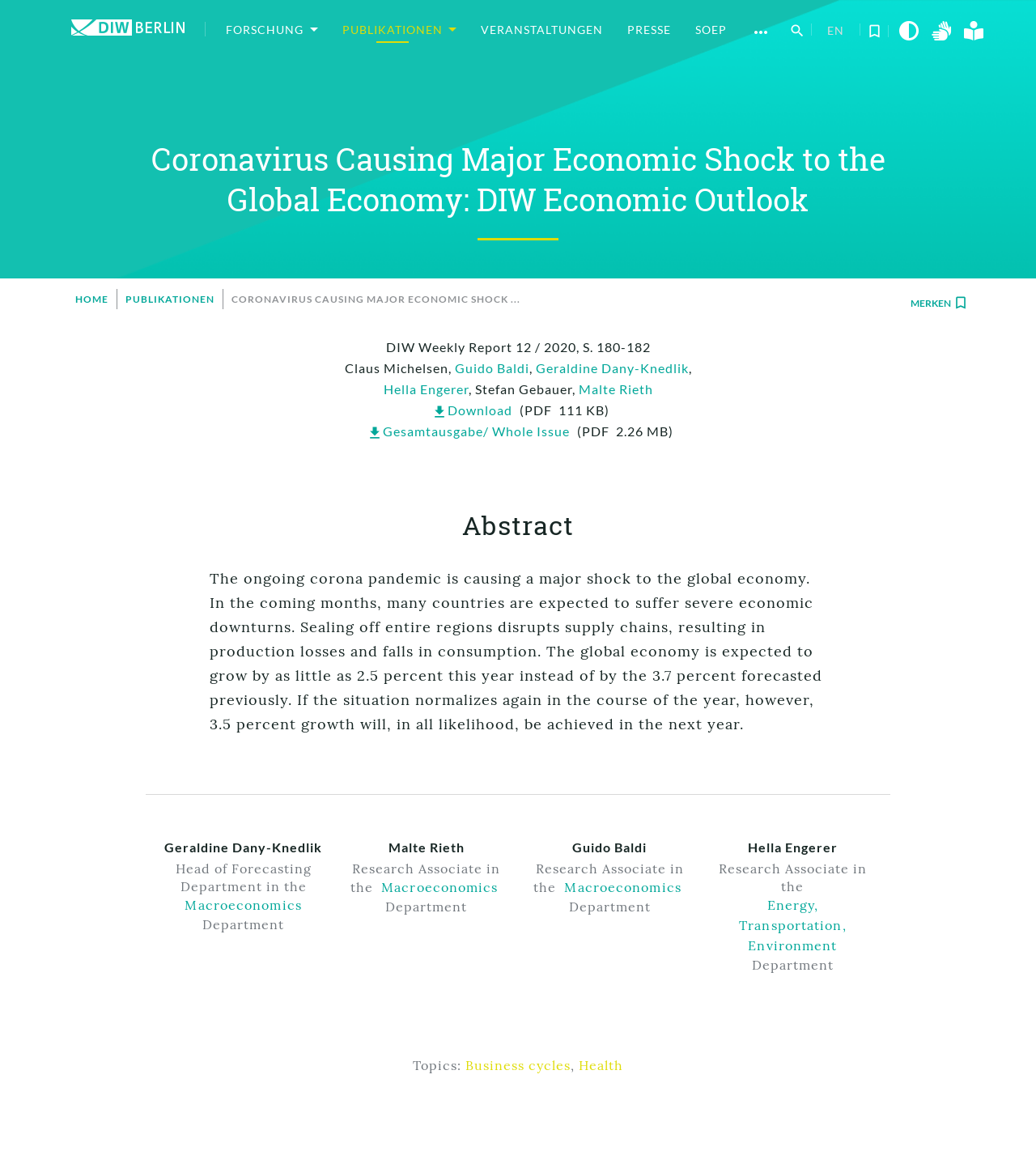Please determine the bounding box coordinates of the area that needs to be clicked to complete this task: 'Read the abstract'. The coordinates must be four float numbers between 0 and 1, formatted as [left, top, right, bottom].

[0.202, 0.442, 0.798, 0.471]